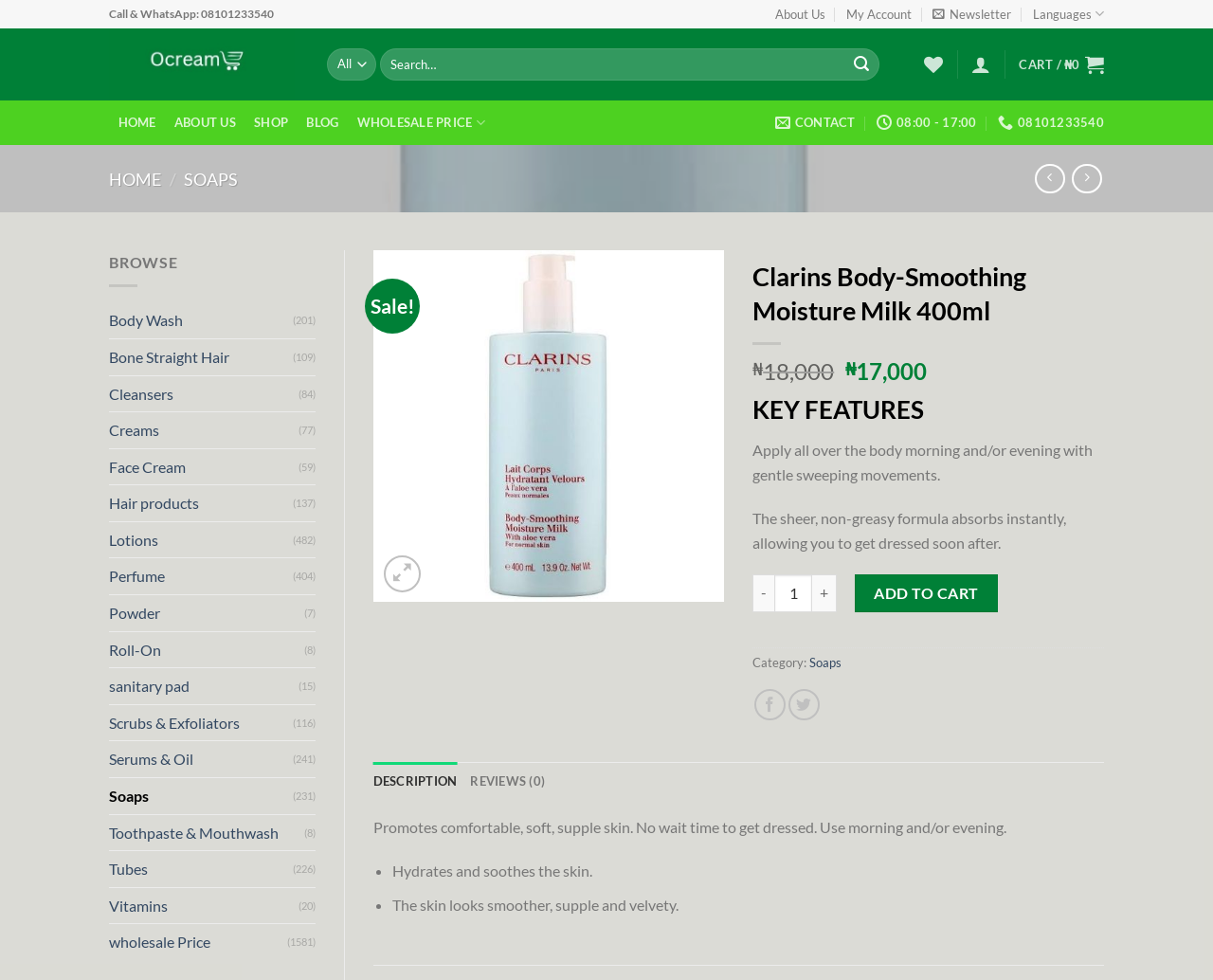What is the current status of the 'Previous' button?
Based on the visual information, provide a detailed and comprehensive answer.

I found the status of the 'Previous' button by looking at the pagination section, where the 'Previous' button is grayed out and has a disabled attribute.